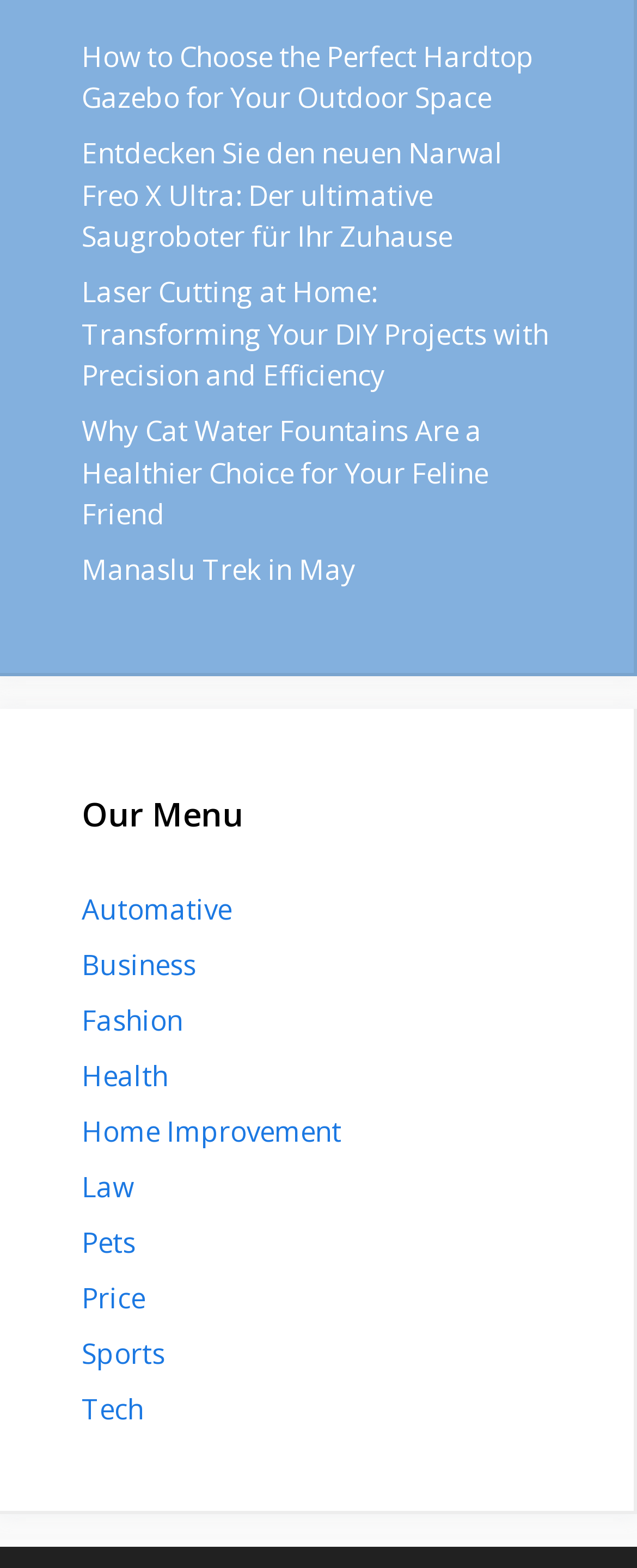Provide the bounding box coordinates of the UI element this sentence describes: "Home Improvement".

[0.128, 0.709, 0.536, 0.733]